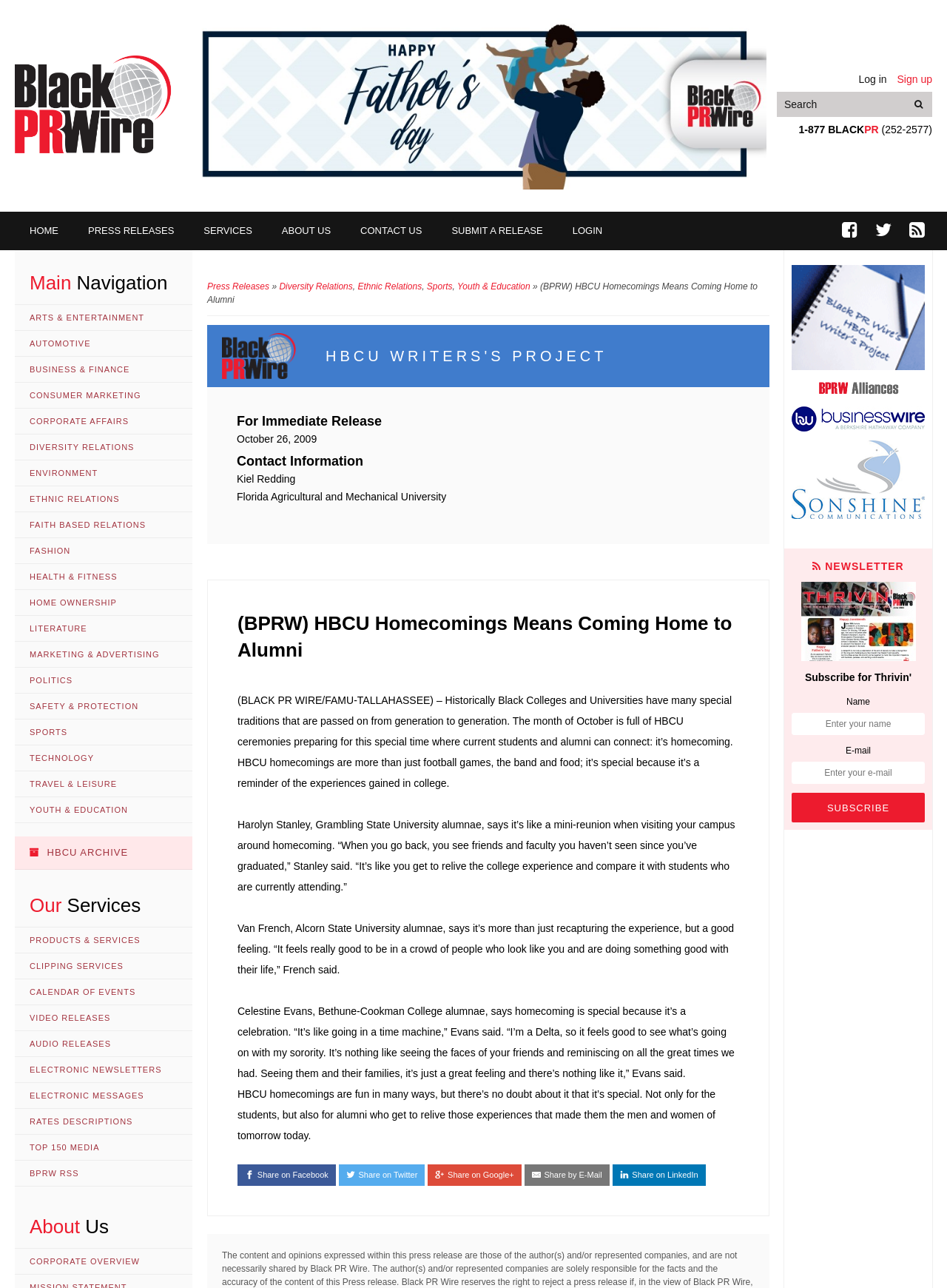Locate the bounding box coordinates of the clickable region necessary to complete the following instruction: "go to homepage". Provide the coordinates in the format of four float numbers between 0 and 1, i.e., [left, top, right, bottom].

[0.016, 0.043, 0.181, 0.119]